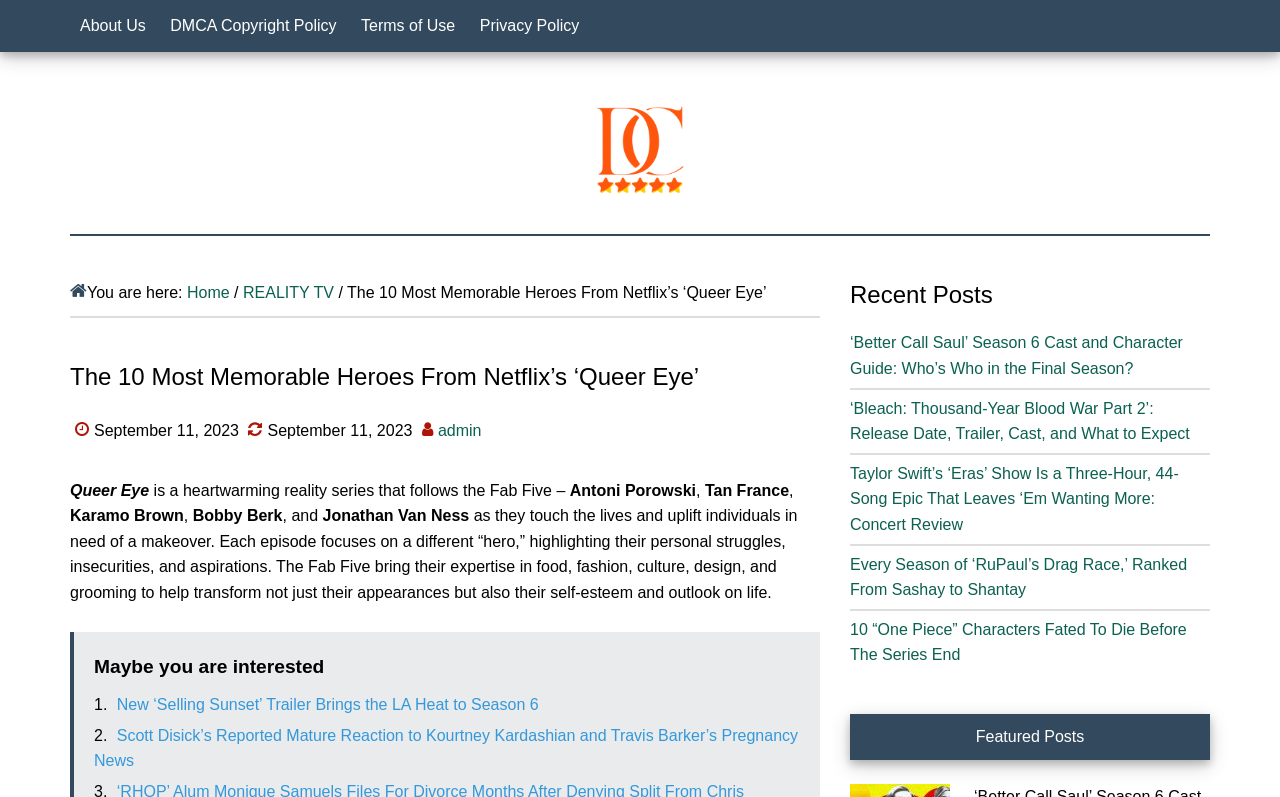Locate the coordinates of the bounding box for the clickable region that fulfills this instruction: "View the 'Recent Posts' section".

[0.664, 0.346, 0.945, 0.394]